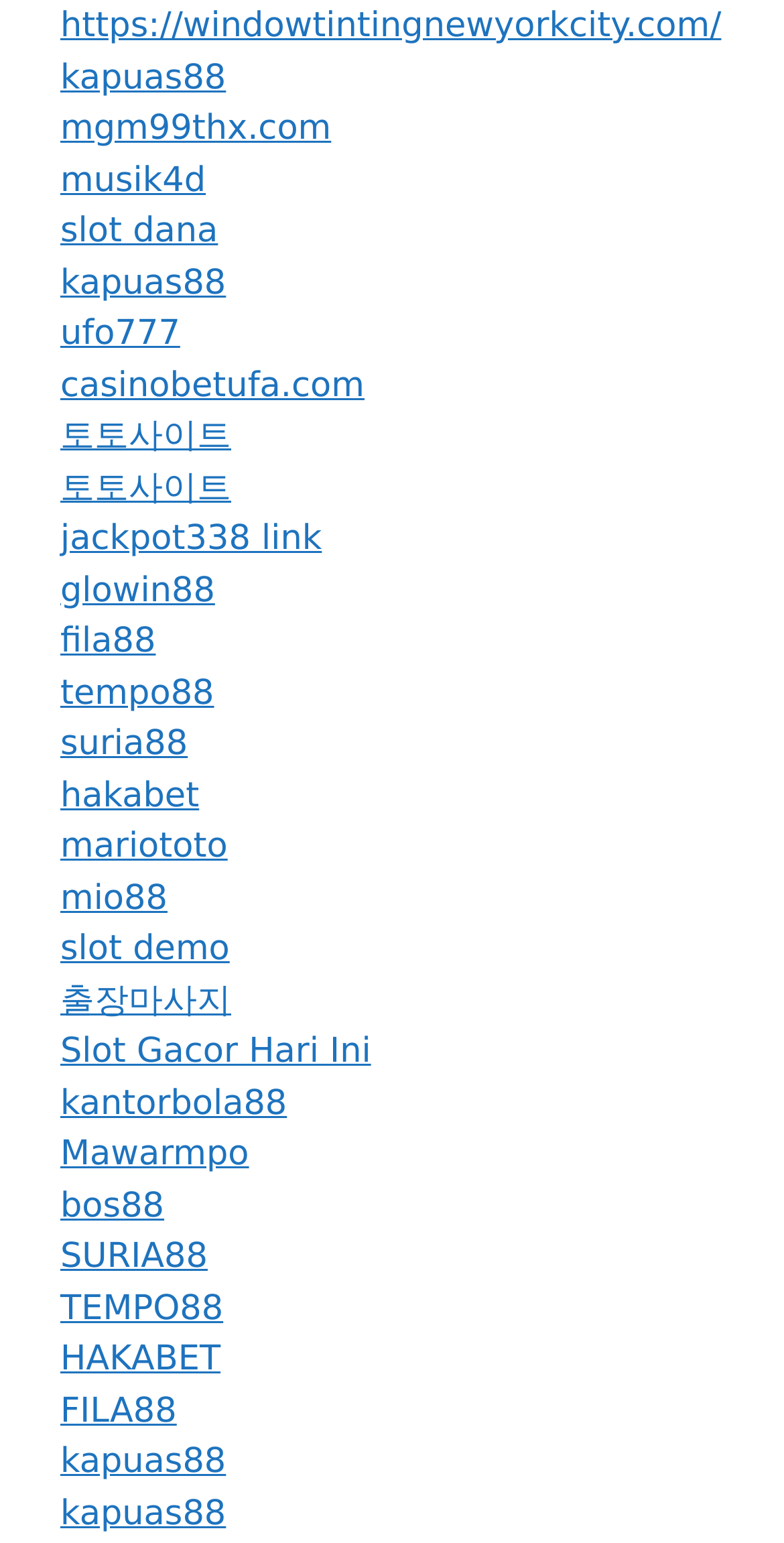Determine the bounding box coordinates of the area to click in order to meet this instruction: "go to kapuas88".

[0.077, 0.037, 0.288, 0.063]